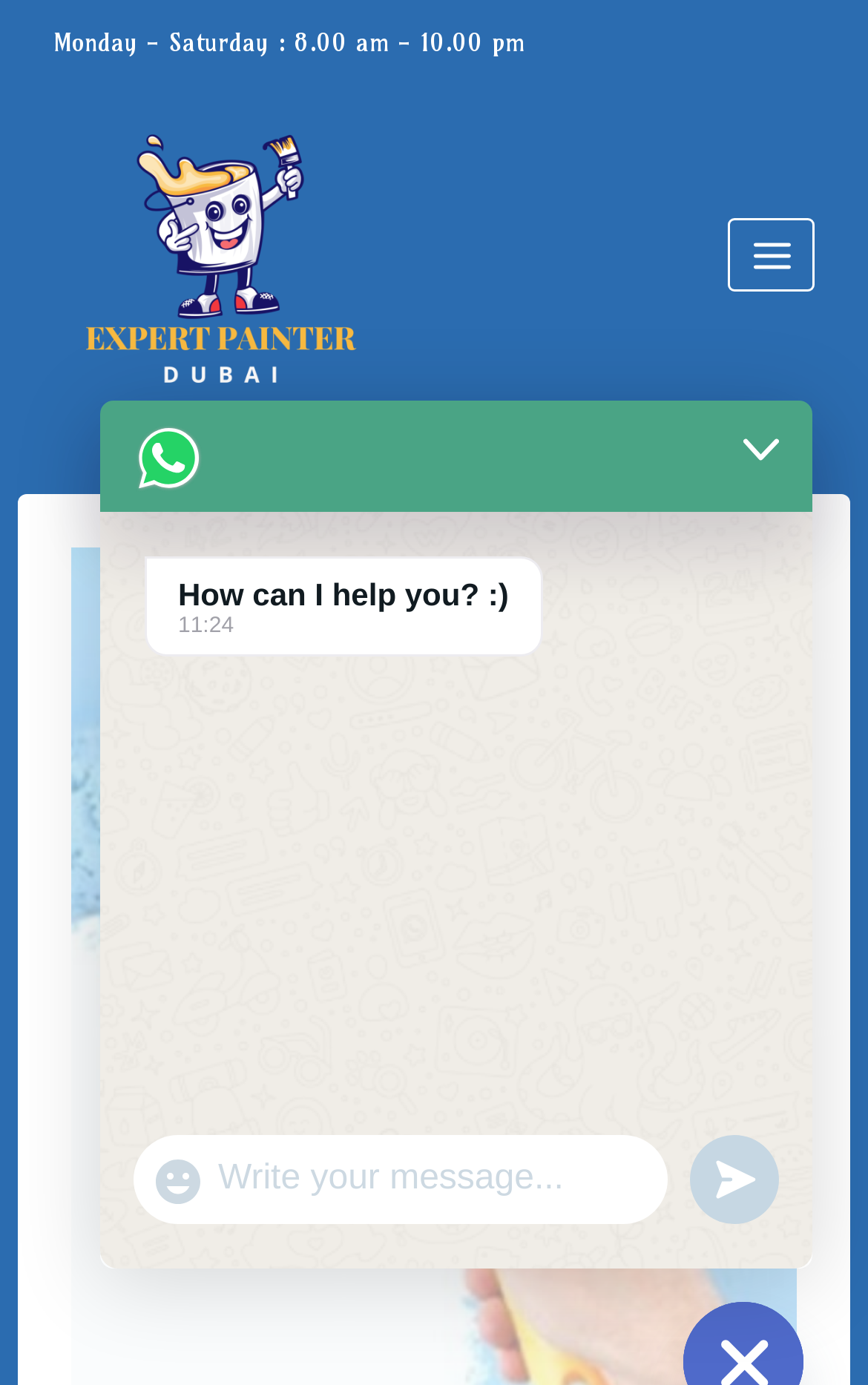Create an elaborate caption that covers all aspects of the webpage.

The webpage appears to be a service provider's website, specifically for wall painting services in Dubai. At the top left, there is a static text displaying the business hours, "Monday - Saturday : 8.00 am - 10.00 pm". Next to it, there is a link to "Expert Painter Dubai" accompanied by an image with the same name.

On the top right, there is a button to "Open menu", which expands to reveal a heading "Wall Painting Services In Dubai" and a brief description "Variety of Finishes | Quality Assurance | Customized Solutions".

Below the top section, there are two small images, one on the left and one on the right, without any descriptive text. 

In the middle section, there is a static text "How can I help you? :)" followed by a timestamp "11:24". Below this, there is a button to "Show Emojis" with an accompanying image.

The main interactive element is a textbox where users can "Write your message..." and a button next to it, although the button's purpose is unclear as it is labeled "undefined". There is also a small image associated with this button.

Overall, the webpage seems to be a simple and straightforward presentation of the service provider's information and a basic messaging system.